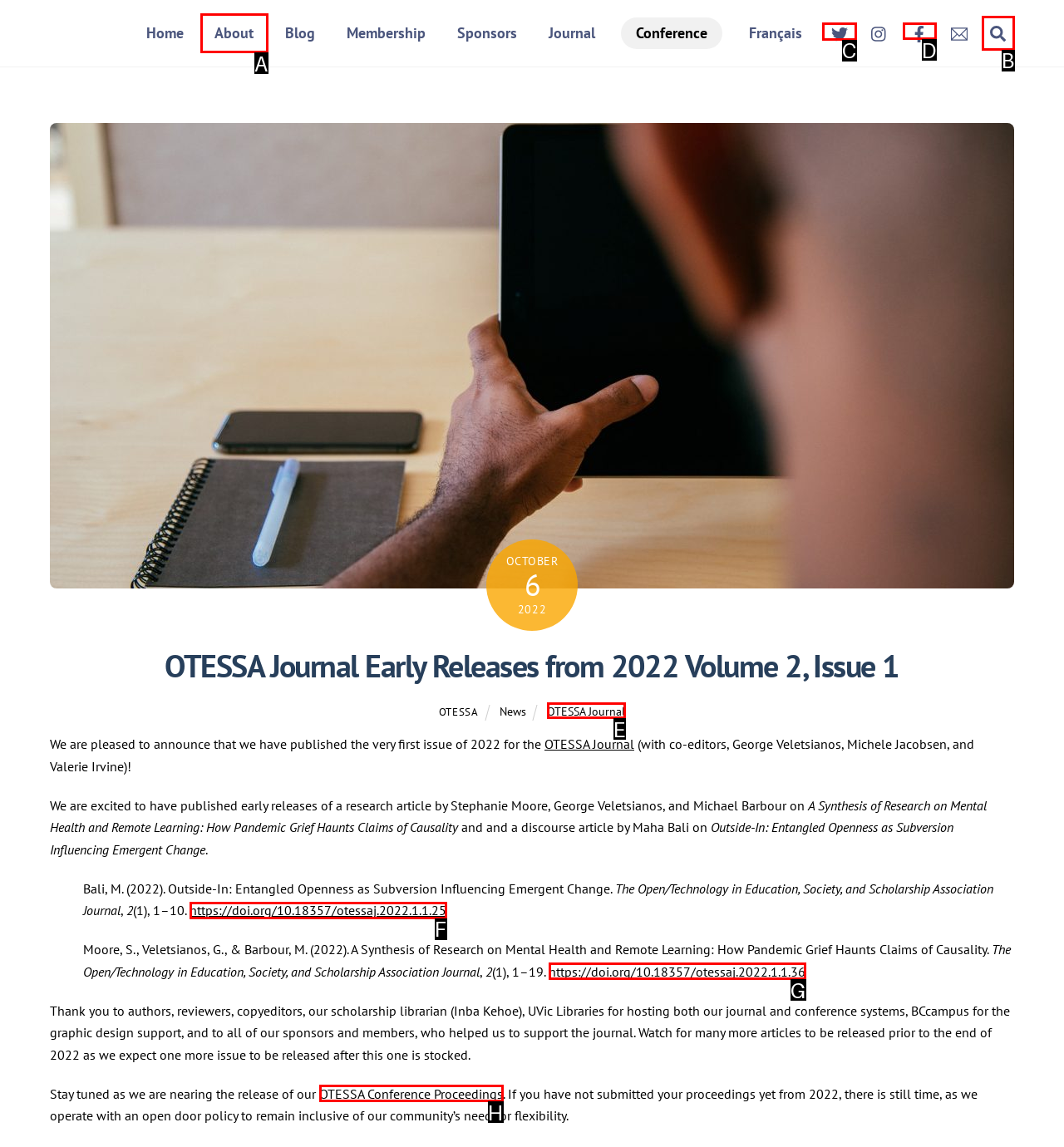Identify the correct HTML element to click for the task: Follow OTESSA on Twitter. Provide the letter of your choice.

C